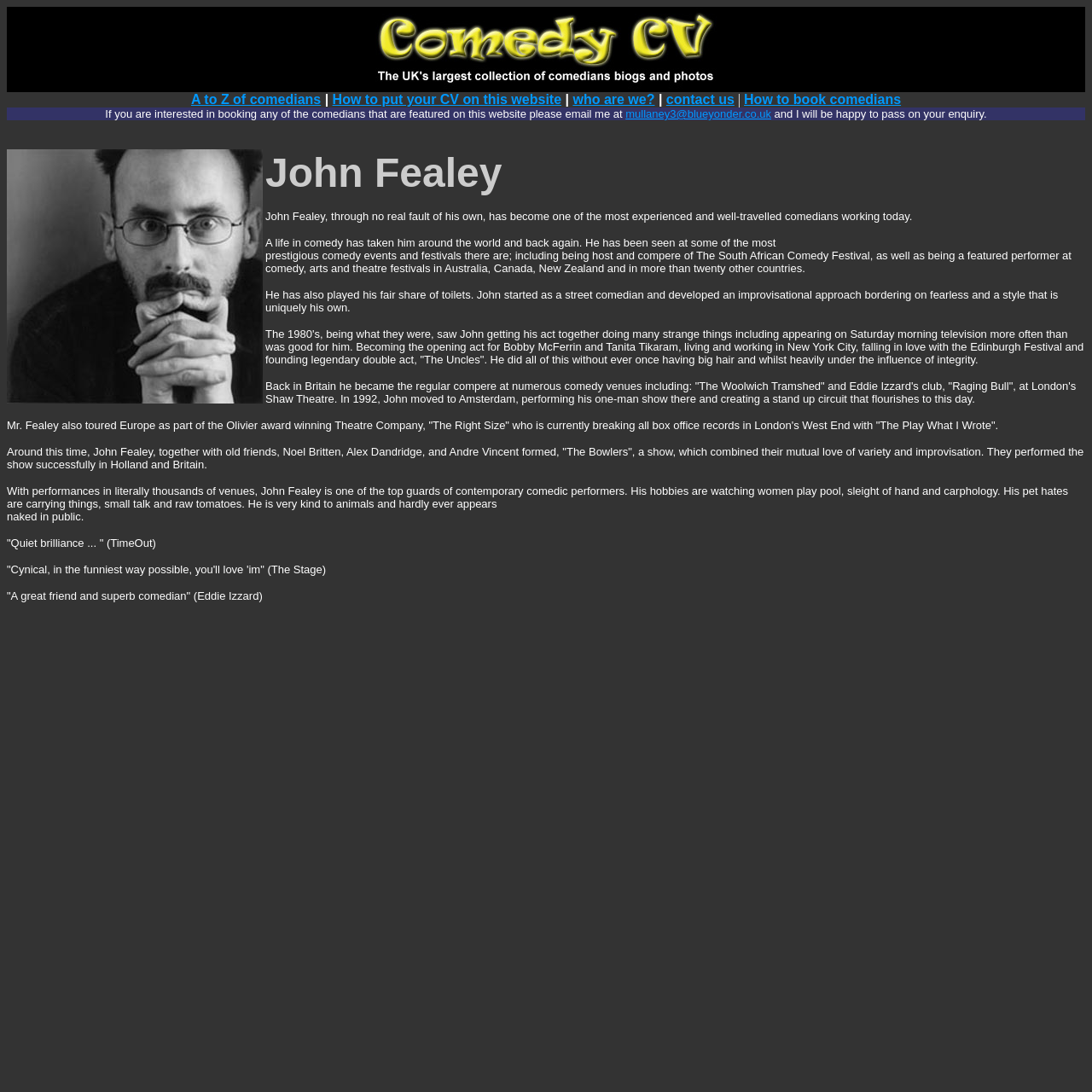What is the profession of John Fealey?
Examine the image closely and answer the question with as much detail as possible.

Based on the webpage content, John Fealey is described as a comedian with a long history of performing at various comedy events and festivals, and has worked with other comedians and theatre companies.